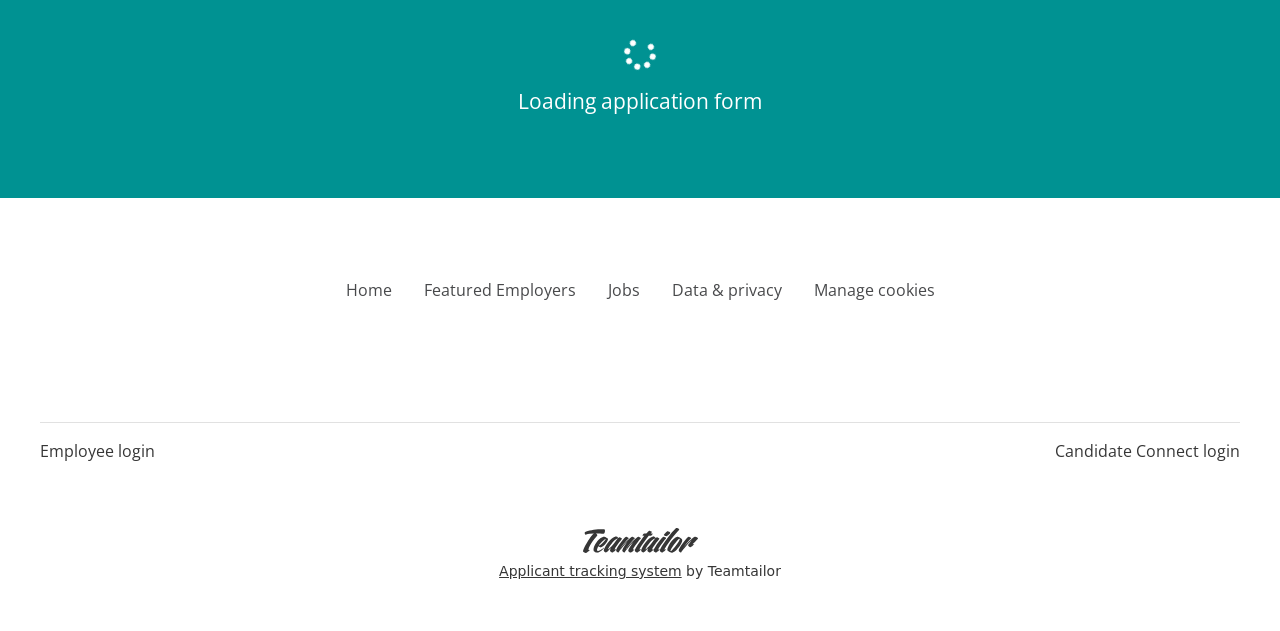Using the webpage screenshot, locate the HTML element that fits the following description and provide its bounding box: "Jobs".

[0.462, 0.44, 0.512, 0.479]